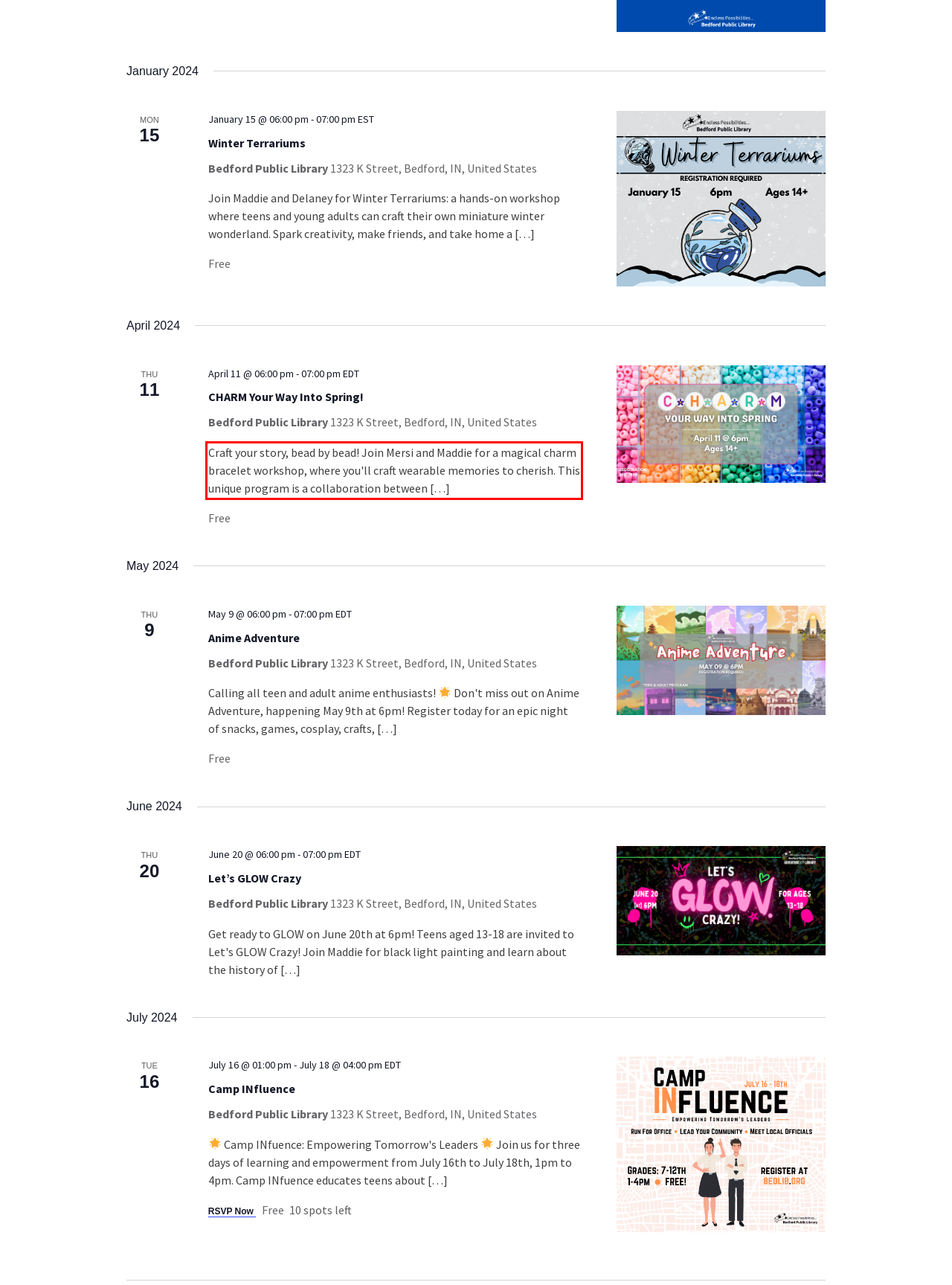With the provided screenshot of a webpage, locate the red bounding box and perform OCR to extract the text content inside it.

Craft your story, bead by bead! Join Mersi and Maddie for a magical charm bracelet workshop, where you'll craft wearable memories to cherish. This unique program is a collaboration between […]